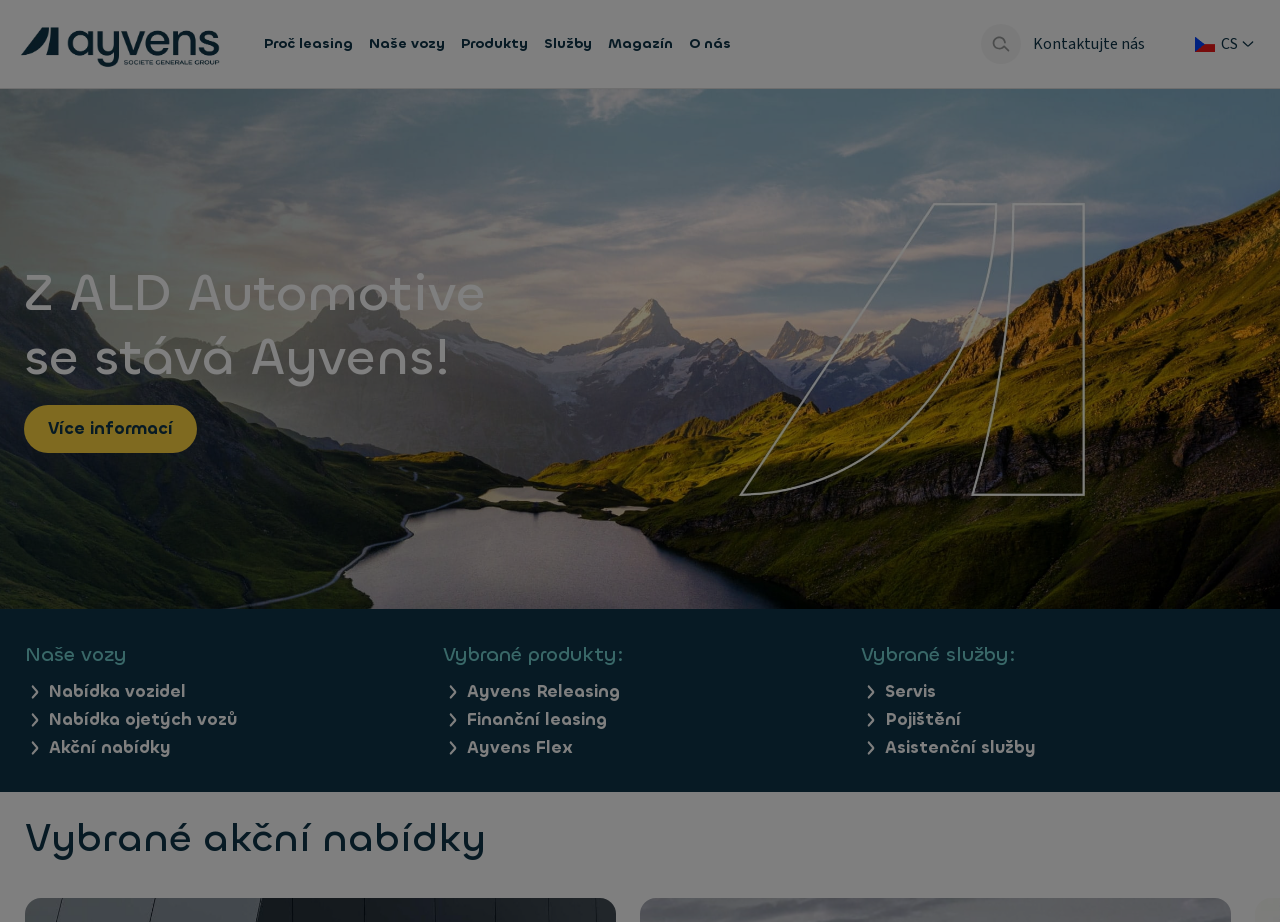Give a concise answer using only one word or phrase for this question:
How many vehicles does Ayvens manage?

More than 27,000